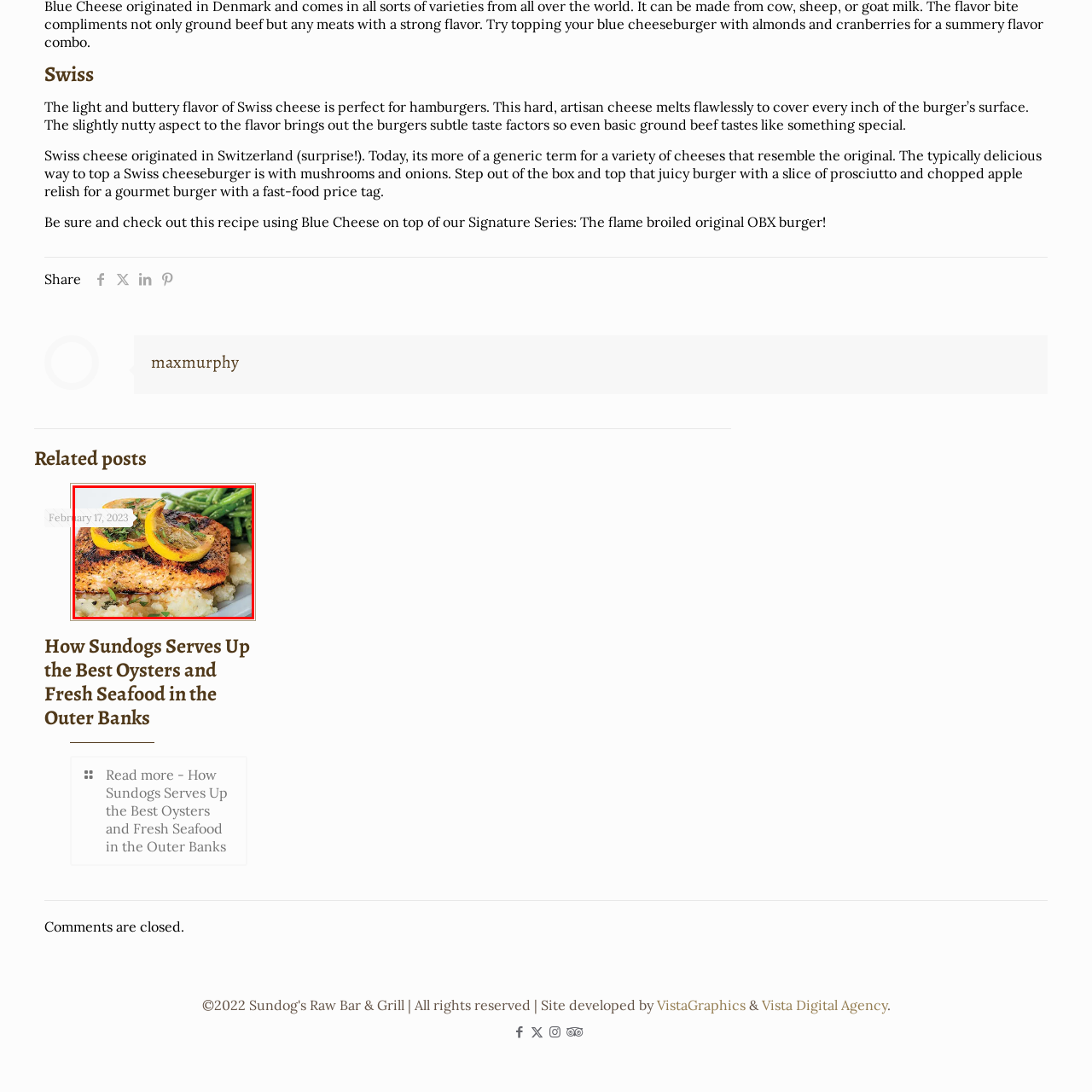Look at the image segment within the red box, What is the purpose of the fresh herbs in the dish? Give a brief response in one word or phrase.

Added freshness